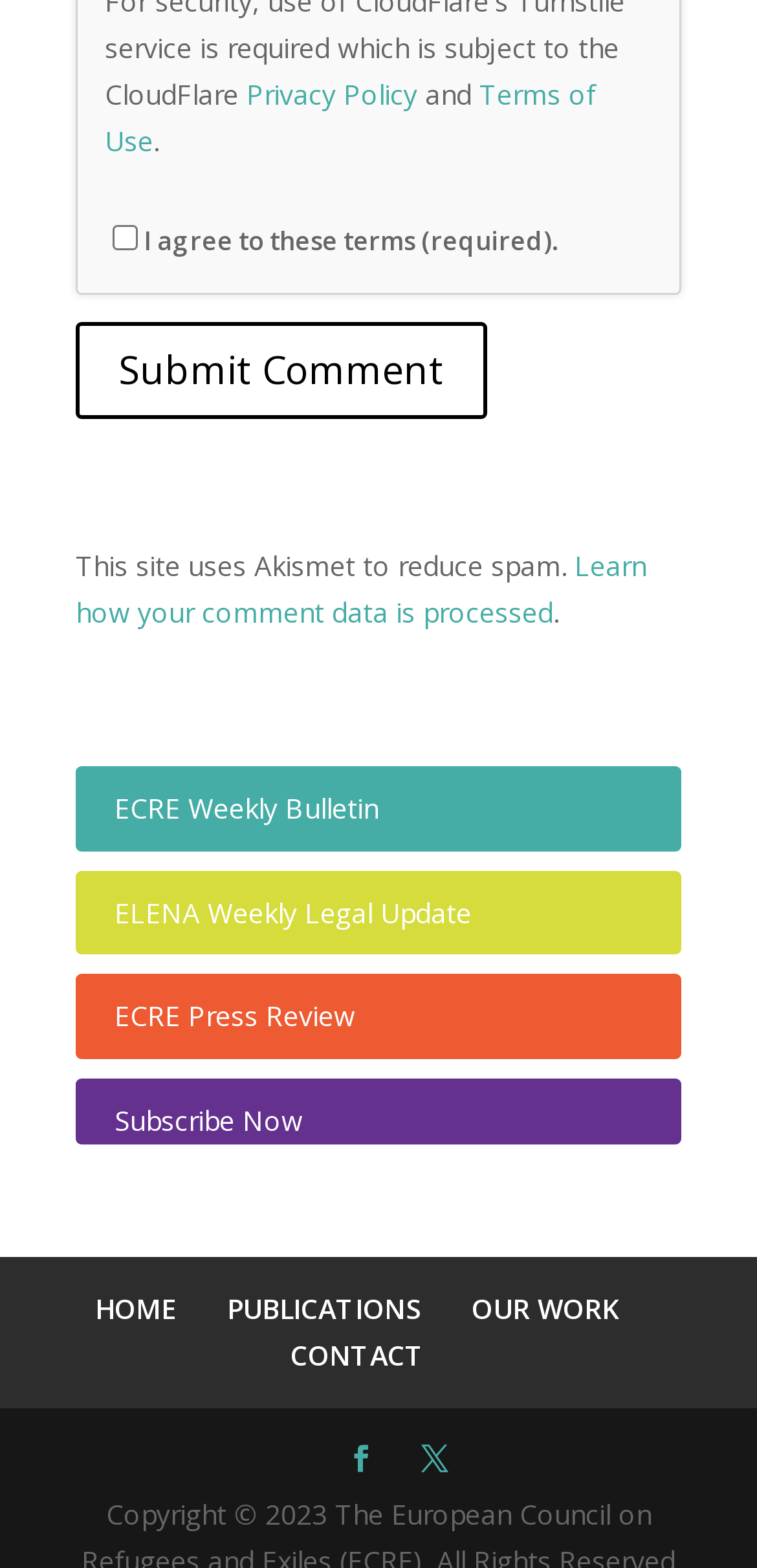Answer the following inquiry with a single word or phrase:
What are the three publications listed on the page?

ECRE Weekly Bulletin, ELENA Weekly Legal Update, ECRE Press Review